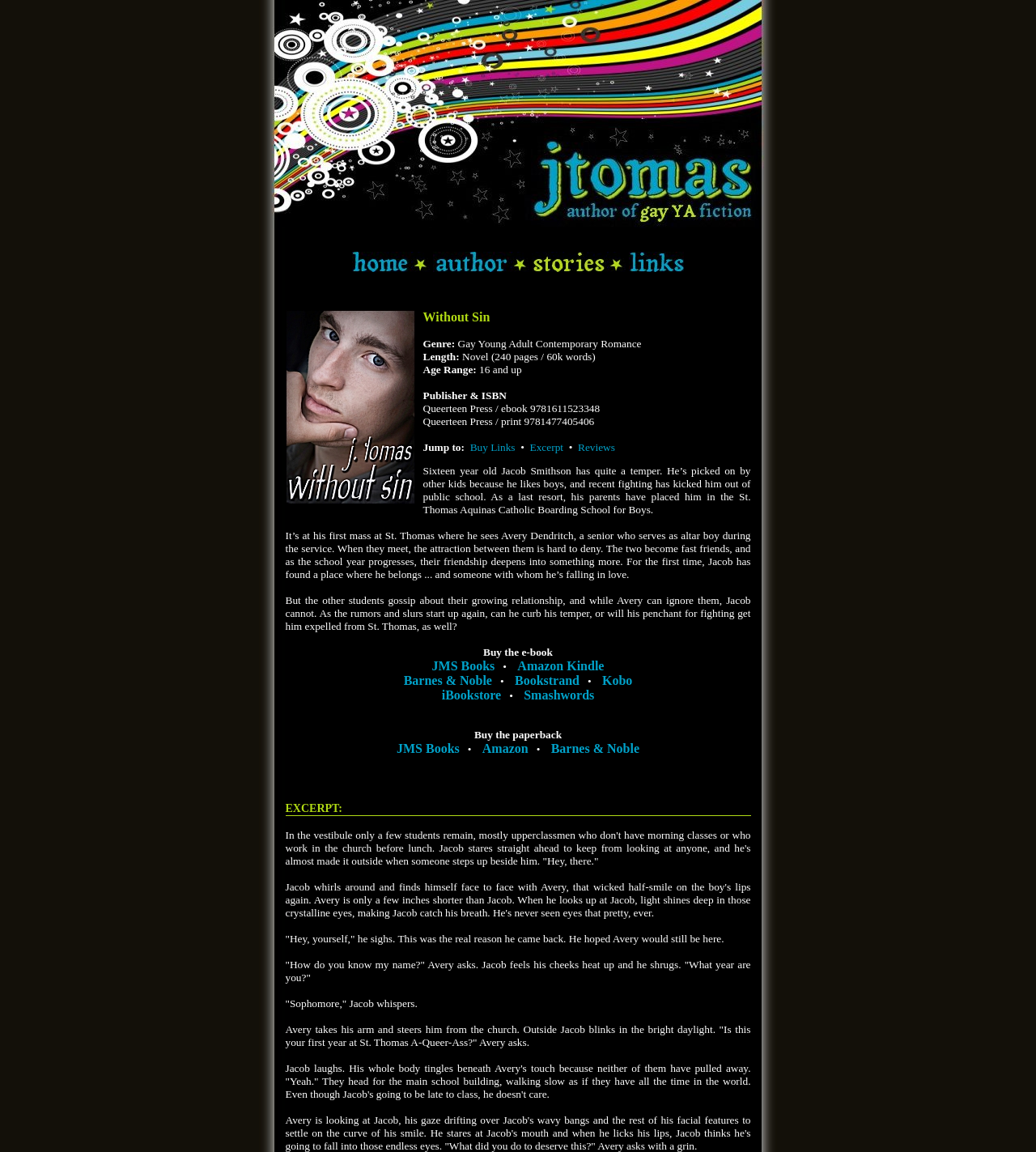What is the title of the book?
Using the image, elaborate on the answer with as much detail as possible.

The title of the book can be found in the heading element with the text 'Without Sin' which is located at the top of the webpage, above the book cover image.